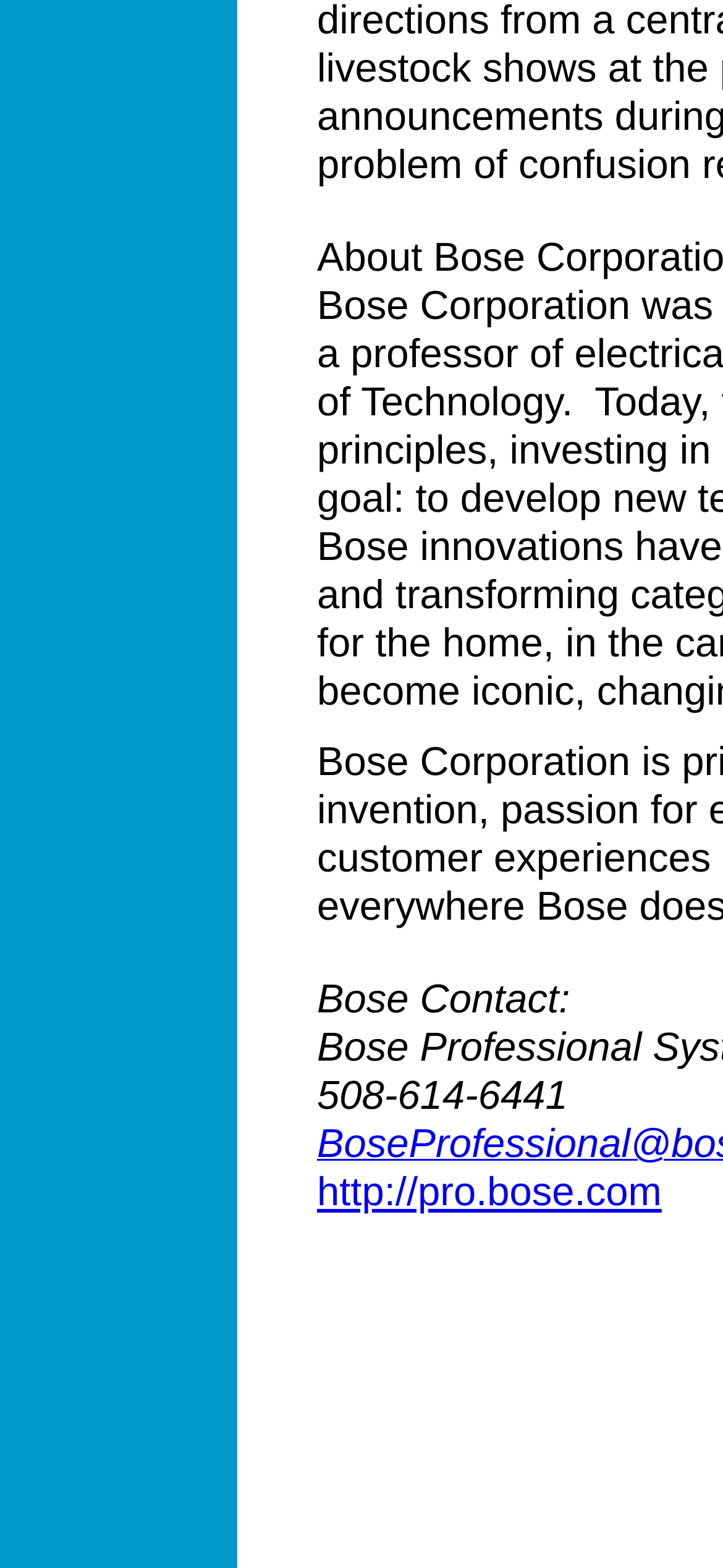Bounding box coordinates are given in the format (top-left x, top-left y, bottom-right x, bottom-right y). All values should be floating point numbers between 0 and 1. Provide the bounding box coordinate for the UI element described as: http://pro.bose.com

[0.438, 0.745, 0.915, 0.775]